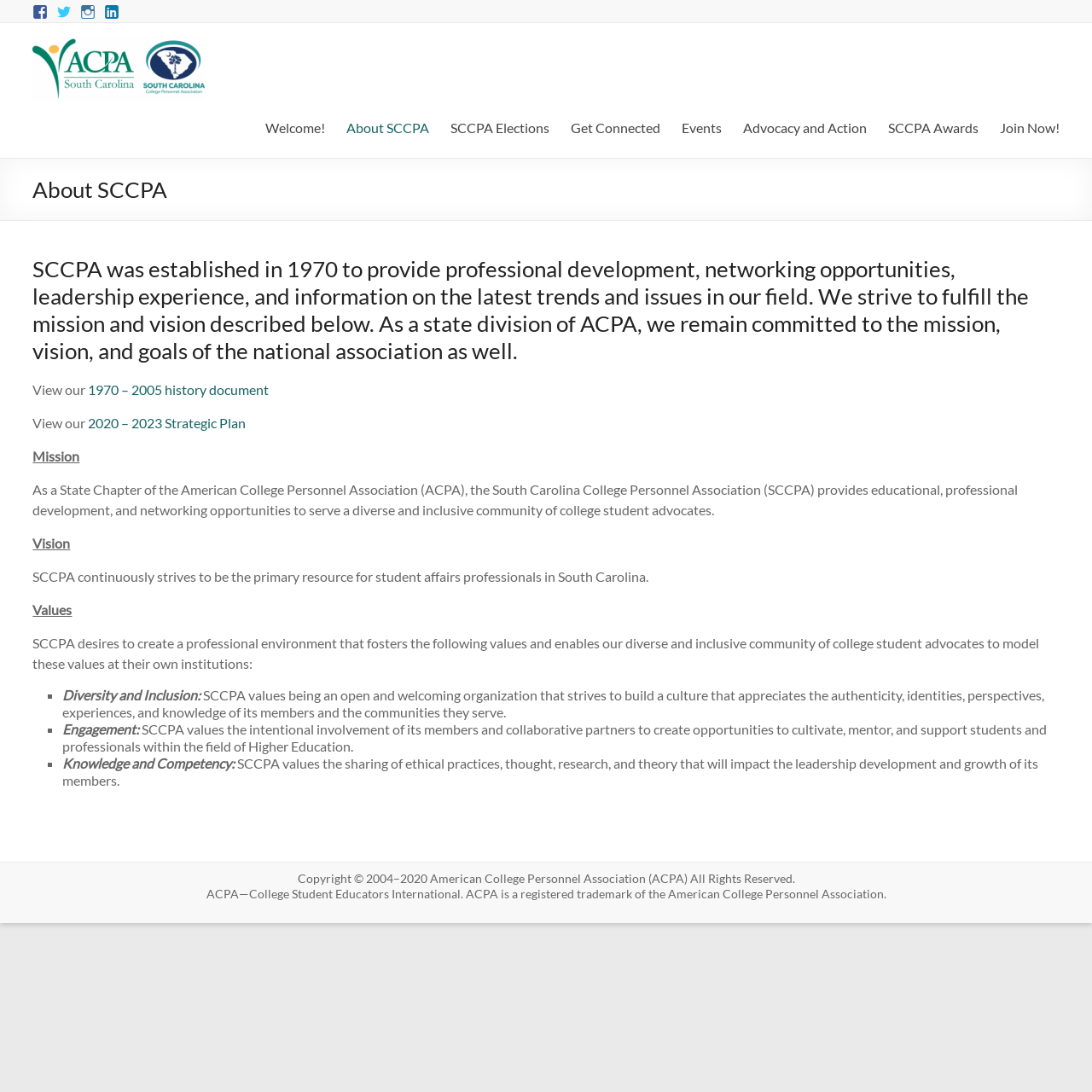What is the copyright information at the bottom of the webpage?
Please answer the question with a single word or phrase, referencing the image.

Copyright 2004-2020 ACPA